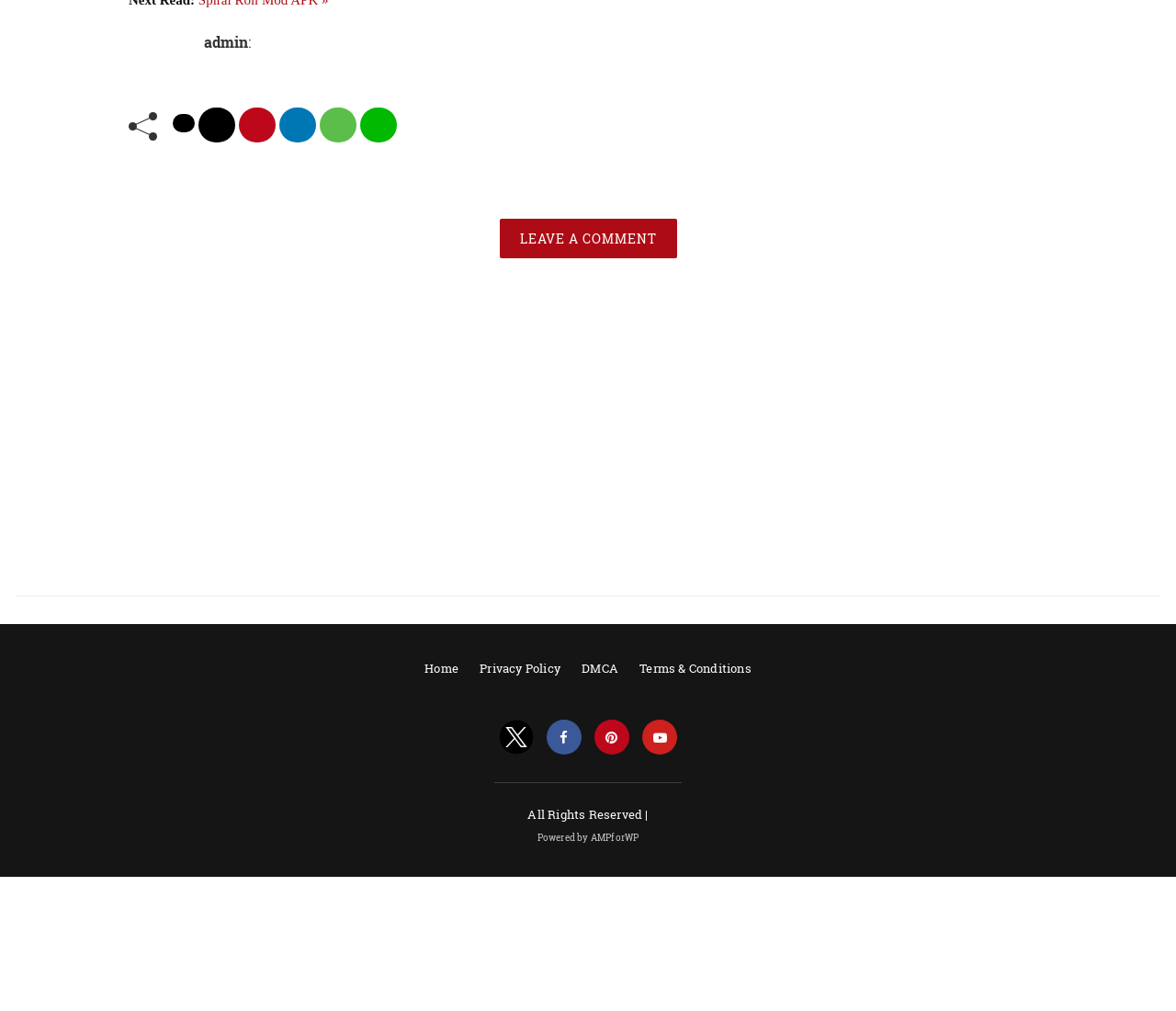What is the meaning of the icons at the bottom?
Please provide a single word or phrase as your answer based on the screenshot.

Social media profiles